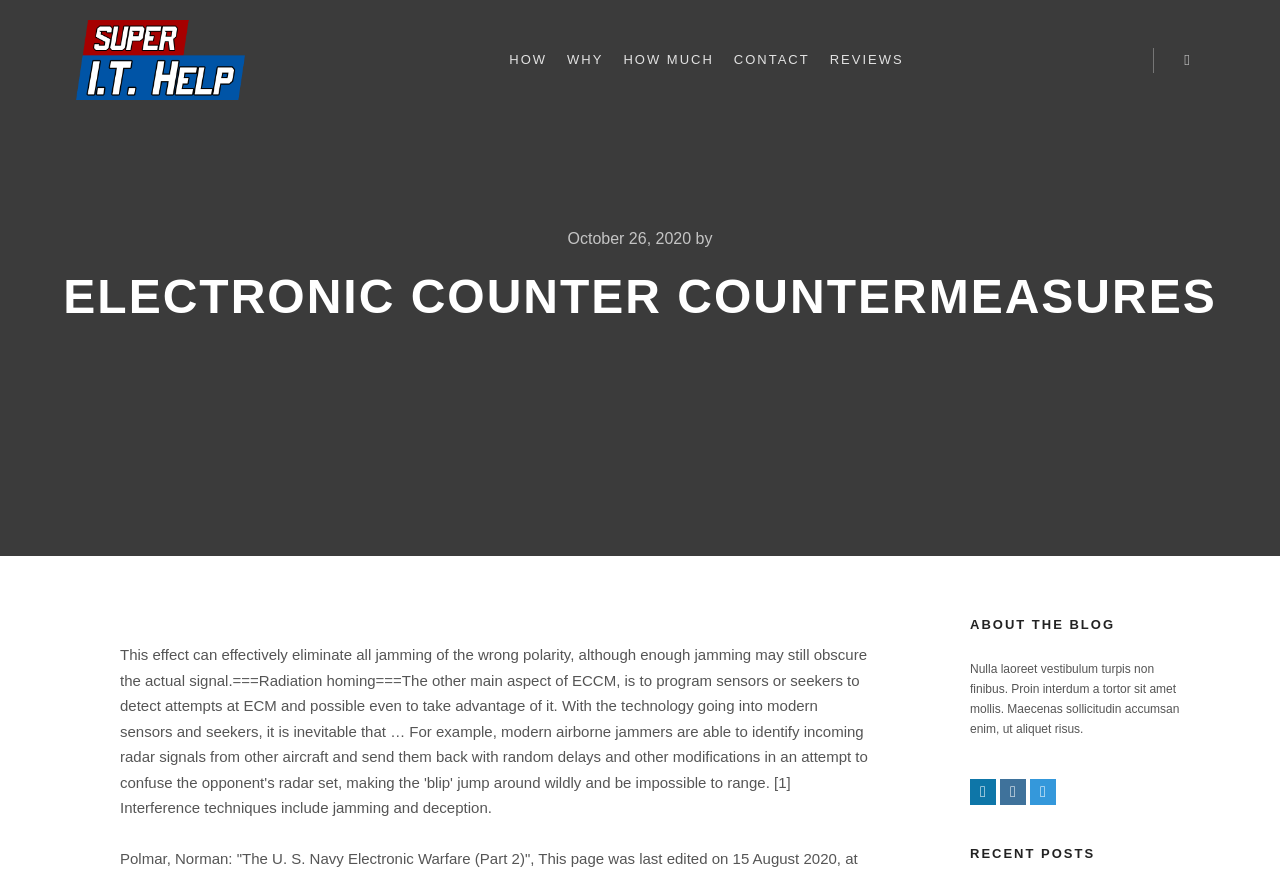Refer to the screenshot and answer the following question in detail:
What is the topic of the blog post?

I found a heading element with bounding box coordinates [0.047, 0.308, 0.953, 0.375] and its corresponding text 'ELECTRONIC COUNTER COUNTERMEASURES', which suggests that the topic of the blog post is Electronic Counter Countermeasures.